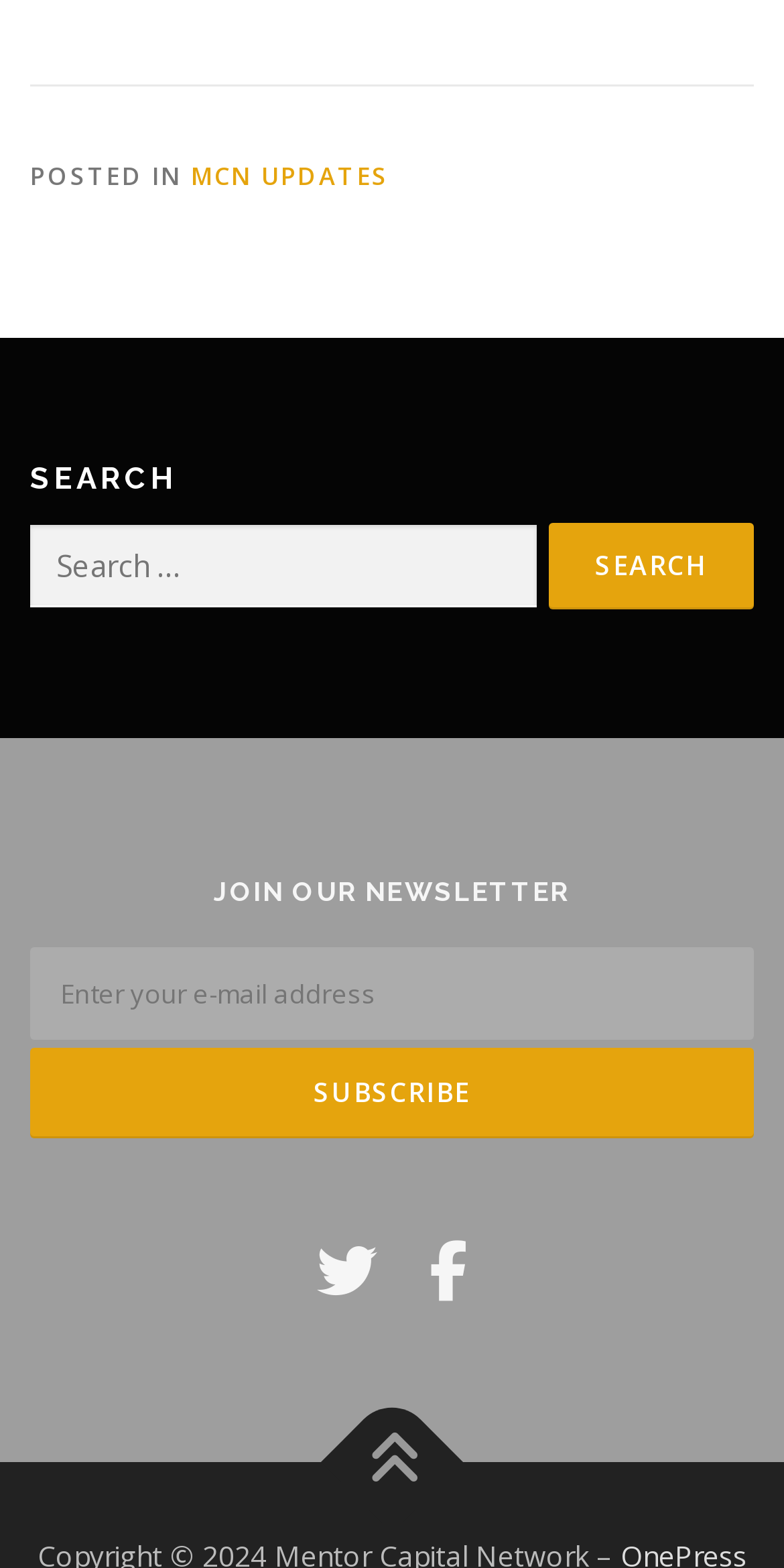Find the bounding box coordinates for the element that must be clicked to complete the instruction: "Click on MCN UPDATES". The coordinates should be four float numbers between 0 and 1, indicated as [left, top, right, bottom].

[0.244, 0.101, 0.496, 0.123]